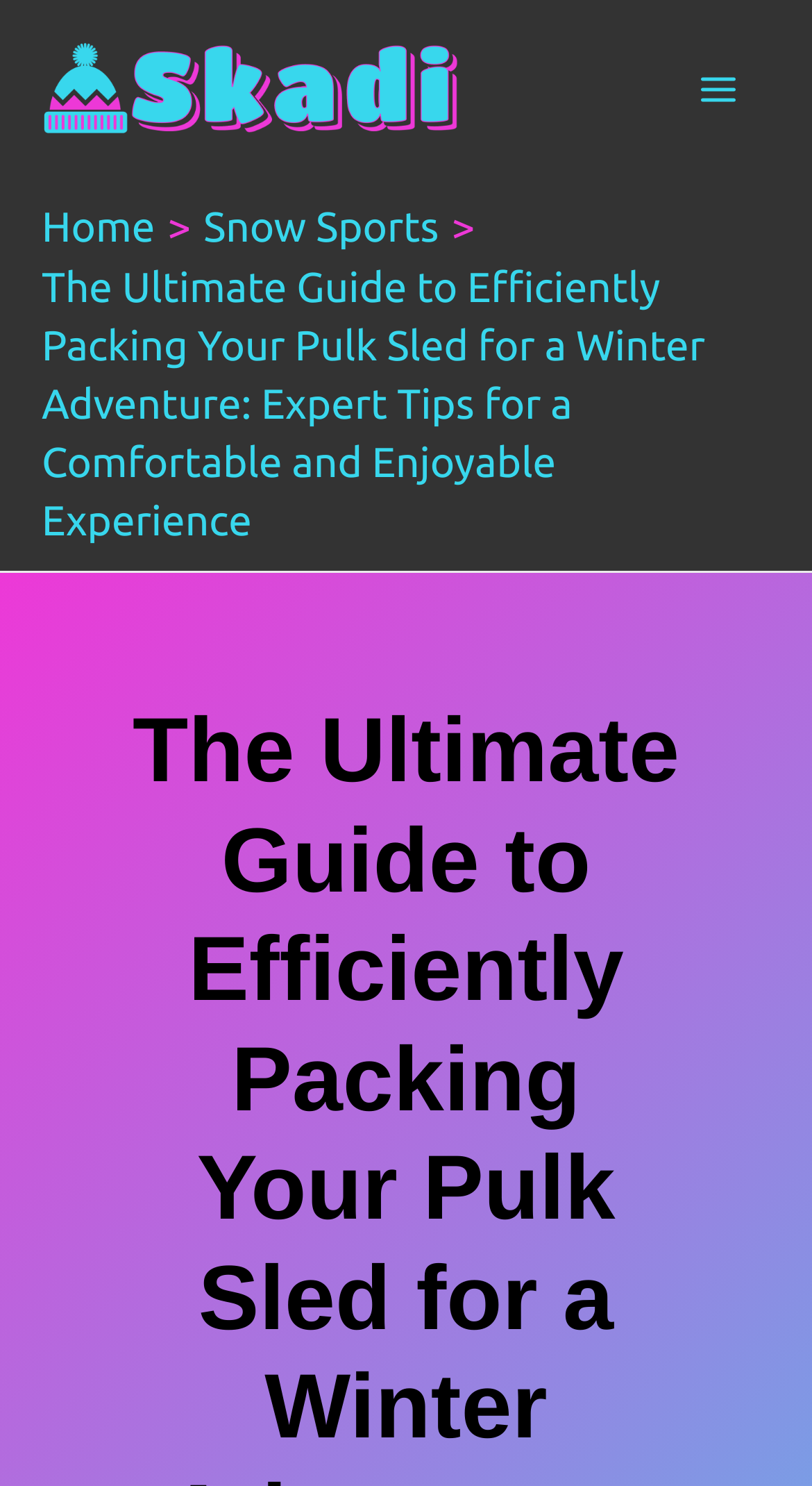What is the logo of the website?
Use the information from the screenshot to give a comprehensive response to the question.

The logo of the website is located at the top left corner of the webpage, and it is an image with the text 'Skadi Snow Sports'.